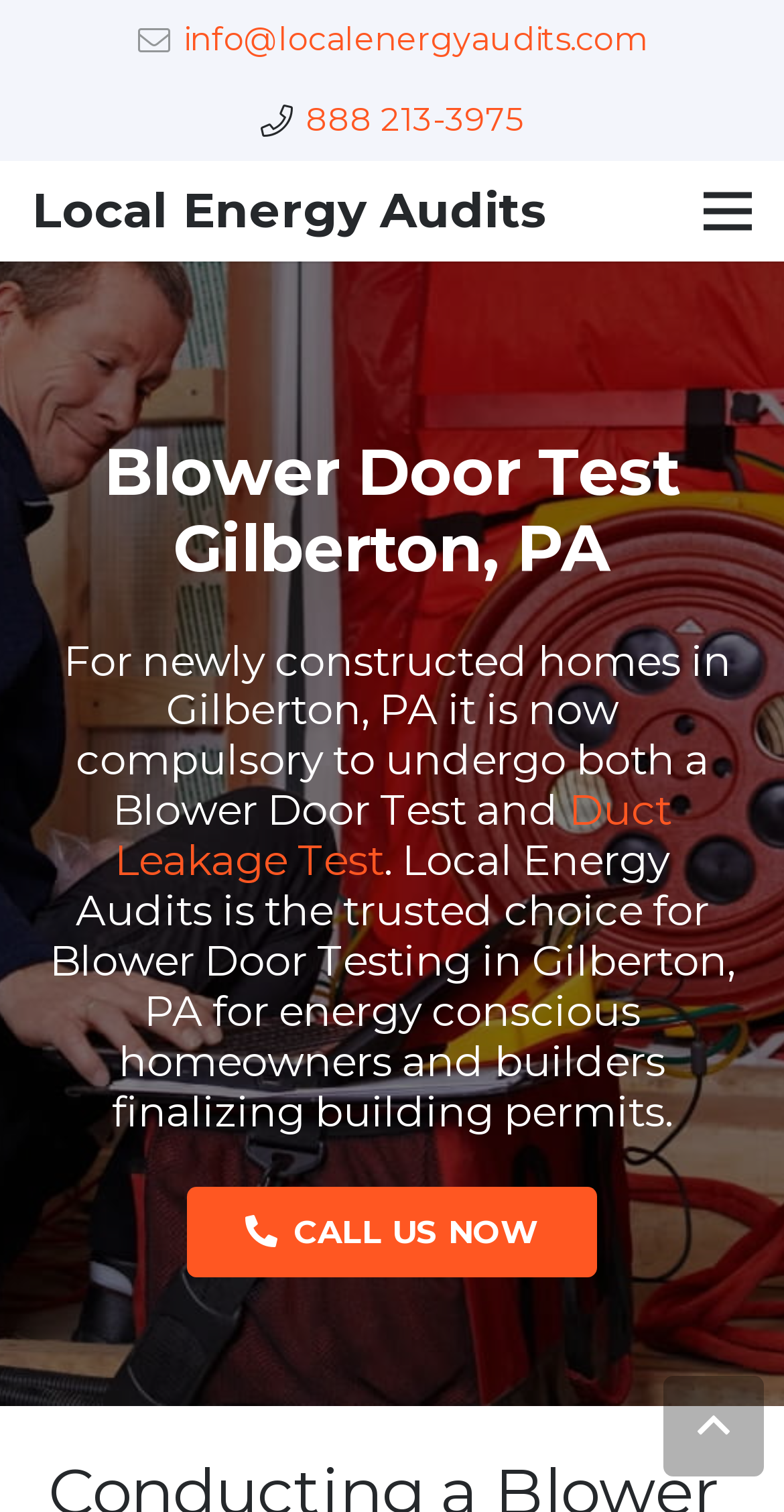What is the email address to contact Local Energy Audits?
Refer to the image and answer the question using a single word or phrase.

info@localenergyaudits.com